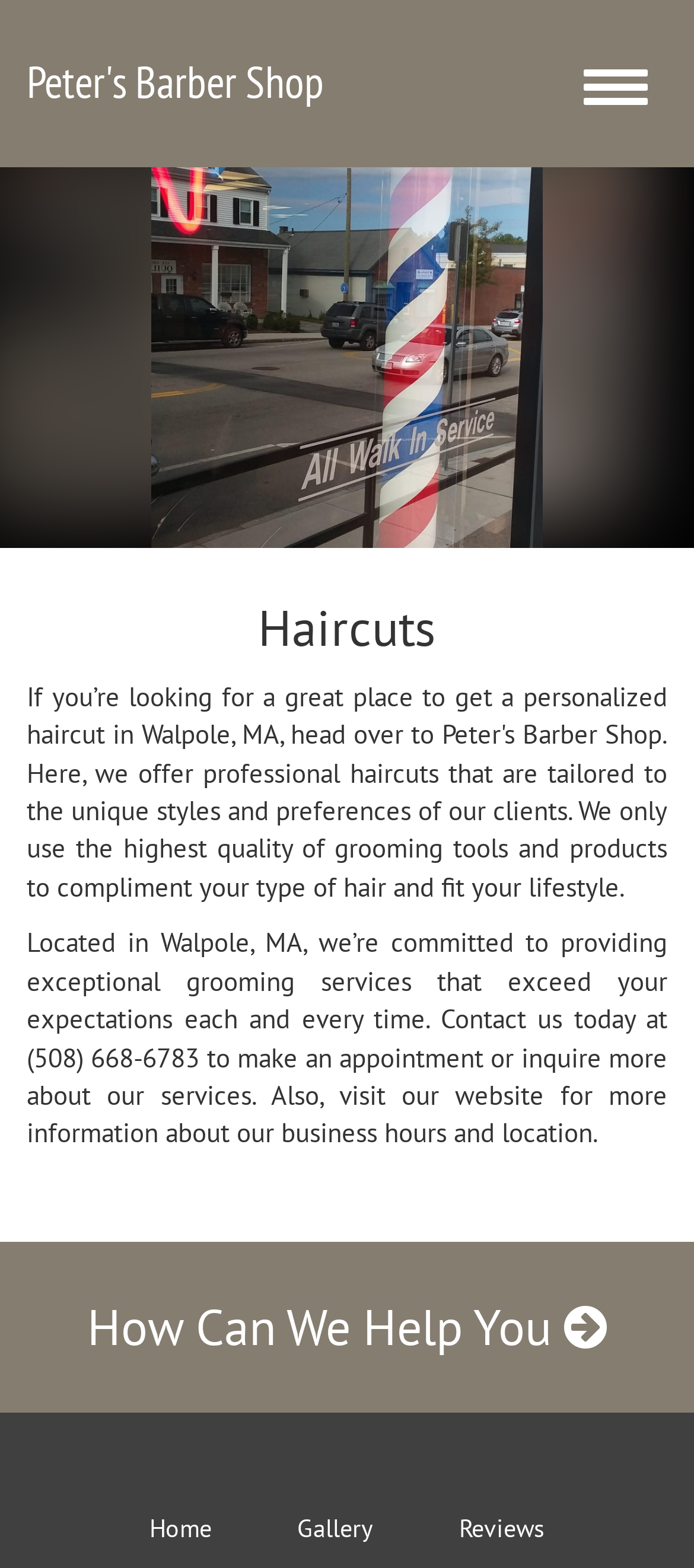Look at the image and write a detailed answer to the question: 
What is the phone number to make an appointment?

I found the phone number in the StaticText element, which describes the barber shop's services and contact information.